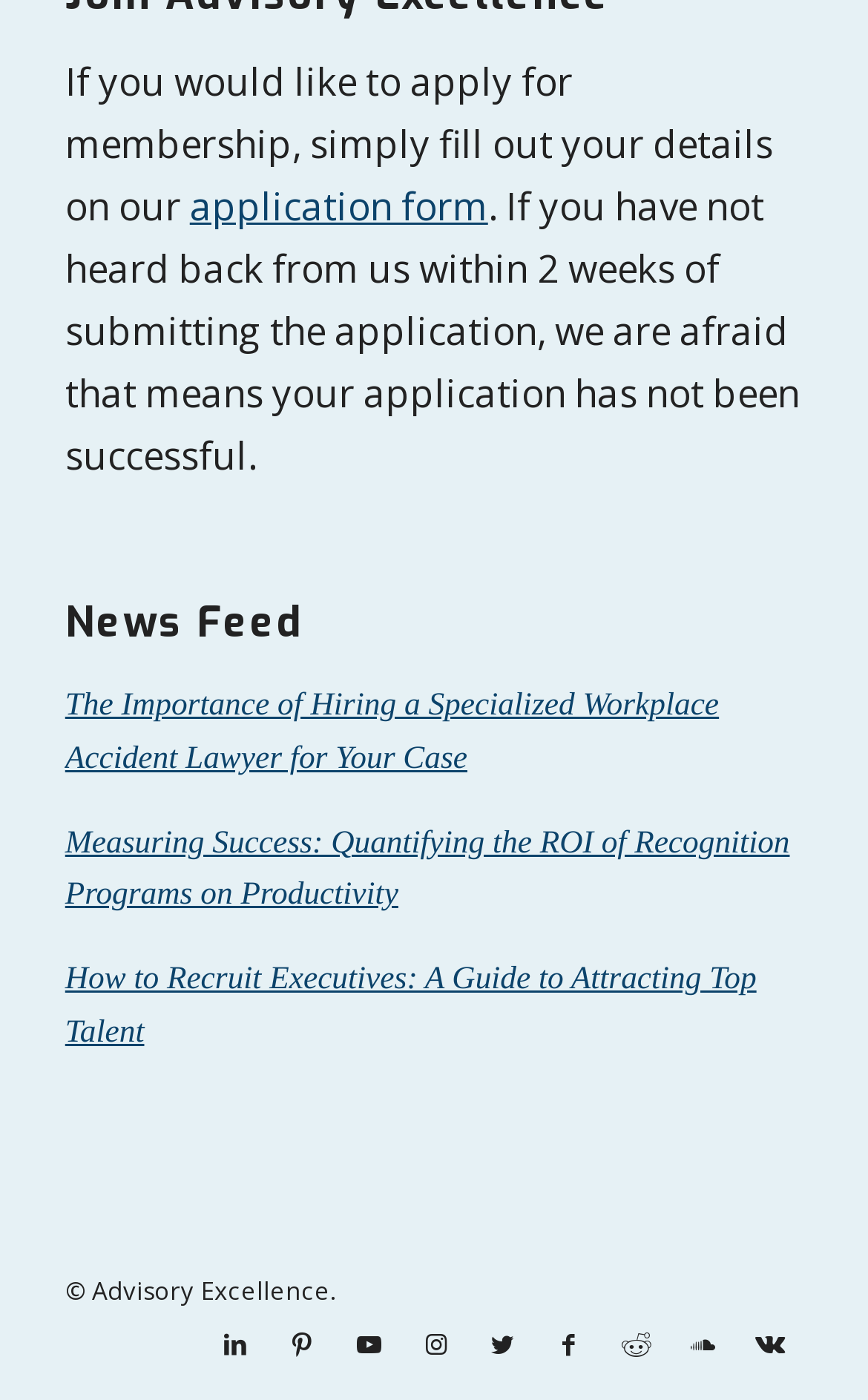Locate the bounding box coordinates of the clickable part needed for the task: "read the news feed".

[0.075, 0.429, 0.925, 0.461]